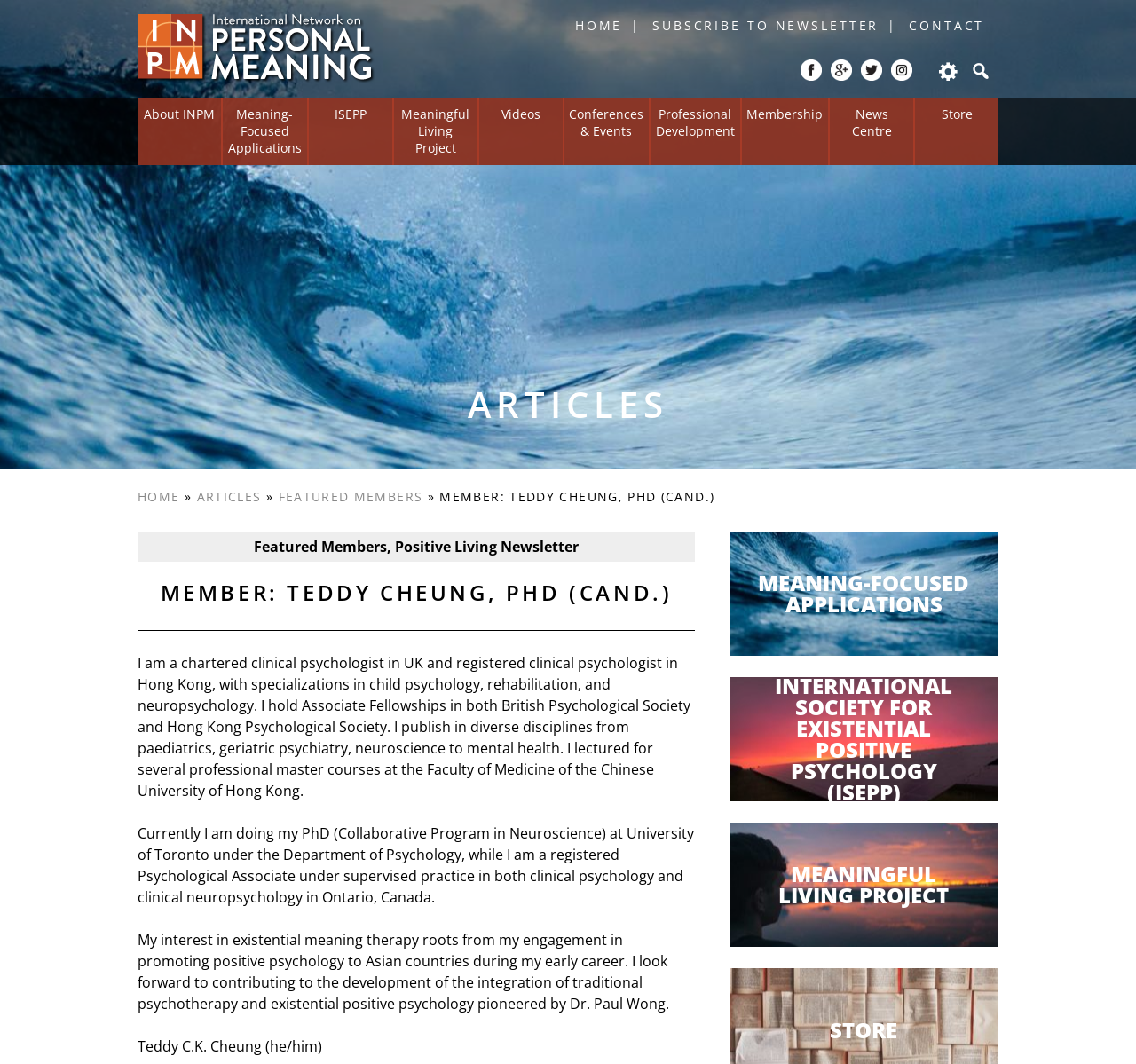Please identify the bounding box coordinates of the area I need to click to accomplish the following instruction: "Learn more about 'Meaning-Focused Applications'".

[0.196, 0.092, 0.27, 0.155]